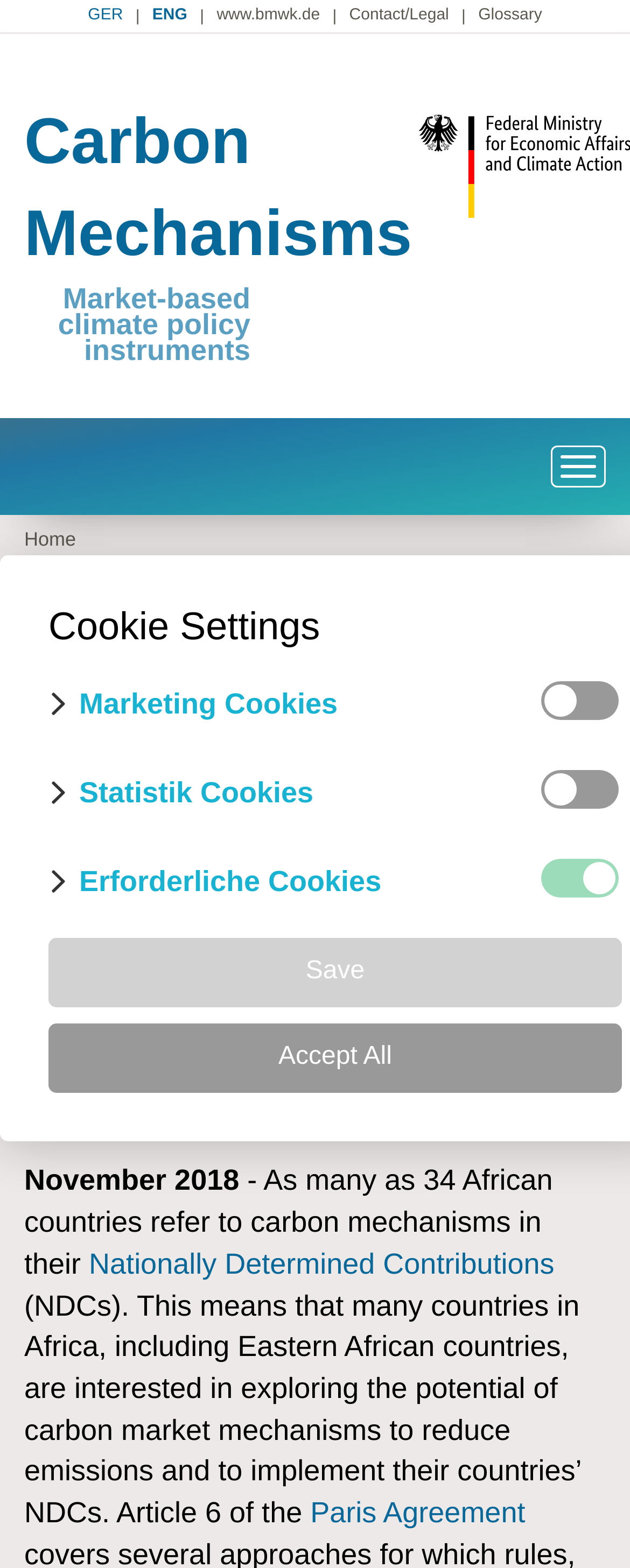Based on the description "parent_node: Cookies", find the bounding box of the specified UI element.

[0.128, 0.86, 0.162, 0.874]